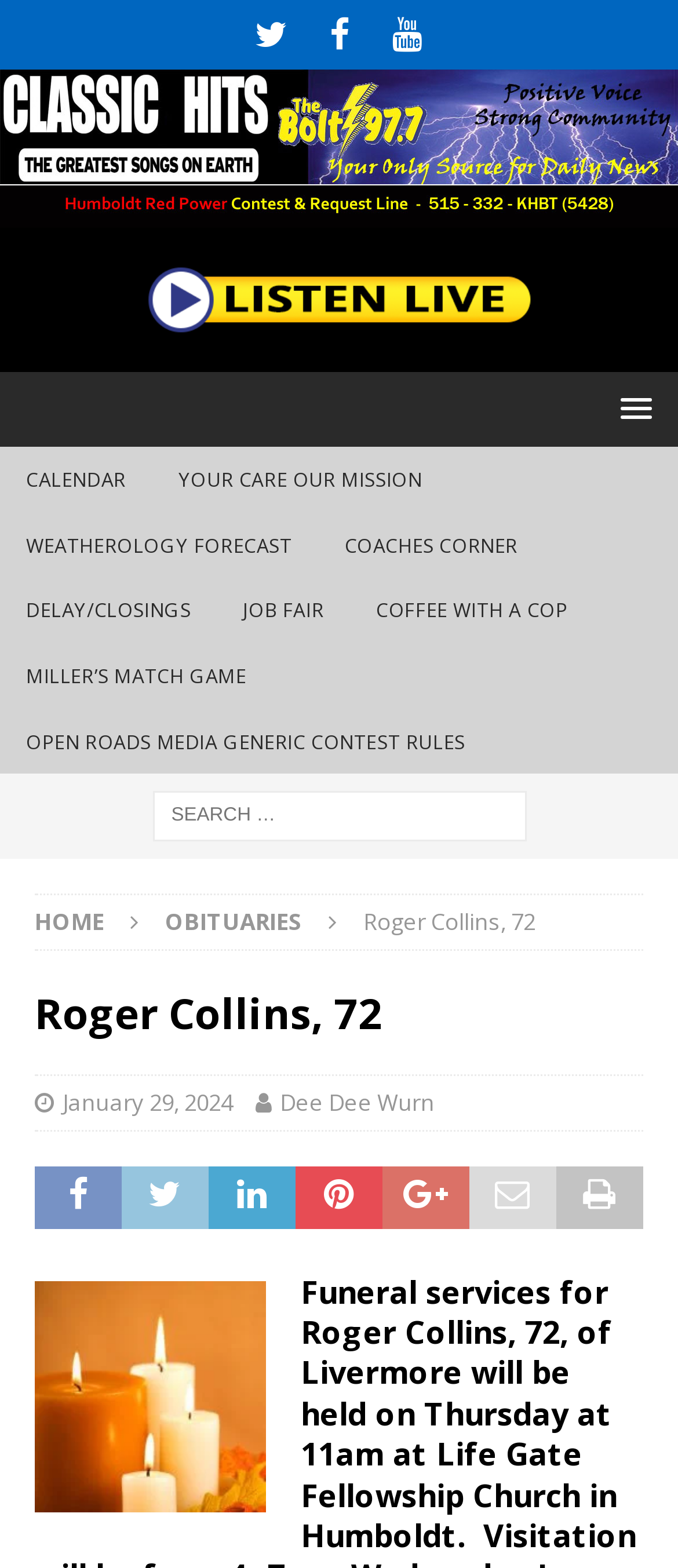Please identify the bounding box coordinates of the element that needs to be clicked to perform the following instruction: "Check the weather forecast".

[0.0, 0.327, 0.47, 0.369]